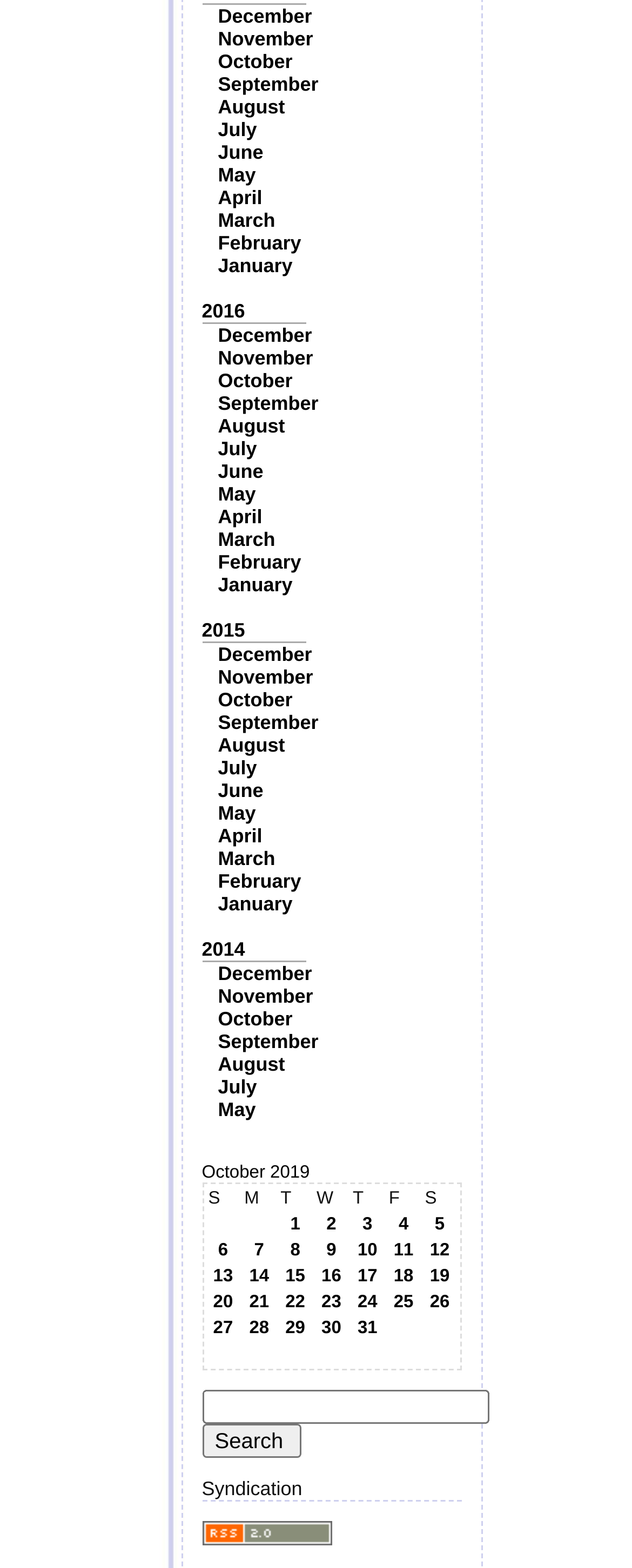How many months are listed?
Refer to the image and give a detailed answer to the question.

I counted the number of links with month names, such as 'December', 'November', and so on, and found 12 of them.